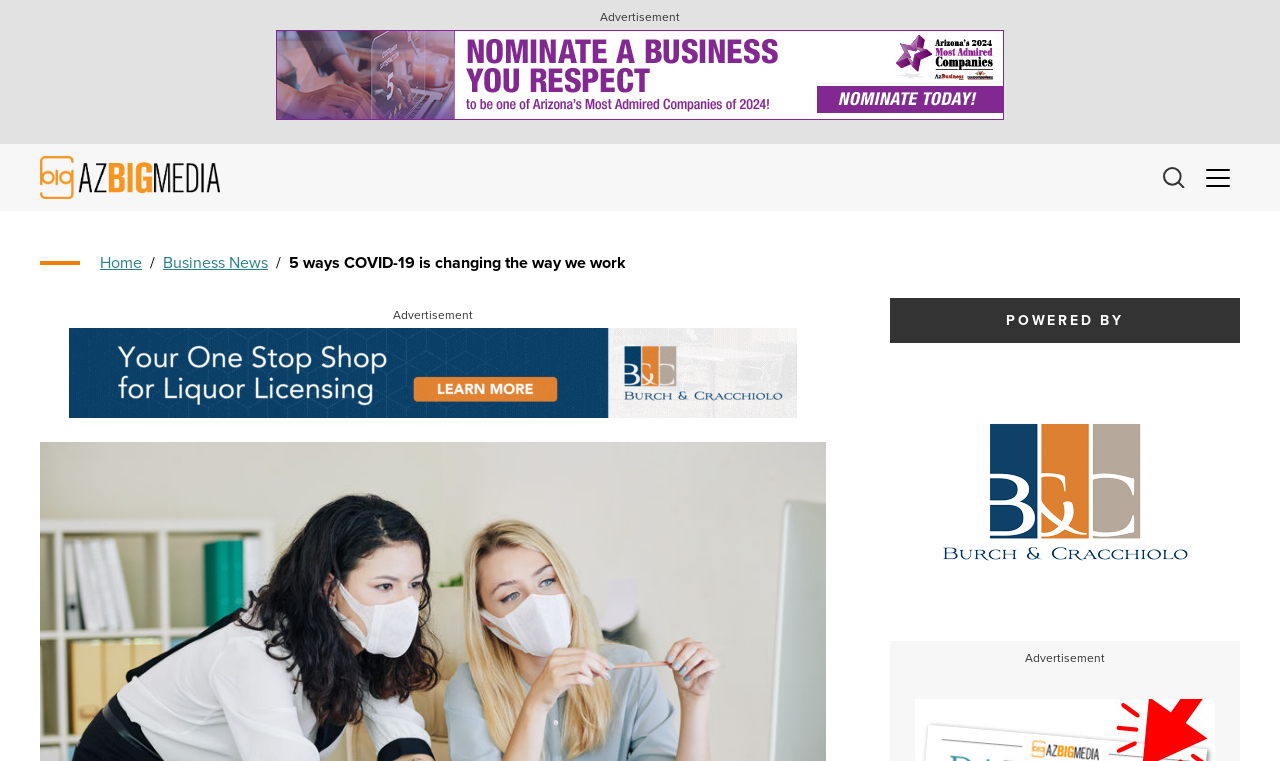How many buttons are on the top right corner?
Kindly offer a comprehensive and detailed response to the question.

There are two buttons on the top right corner of the webpage, both of which are empty buttons with no text.